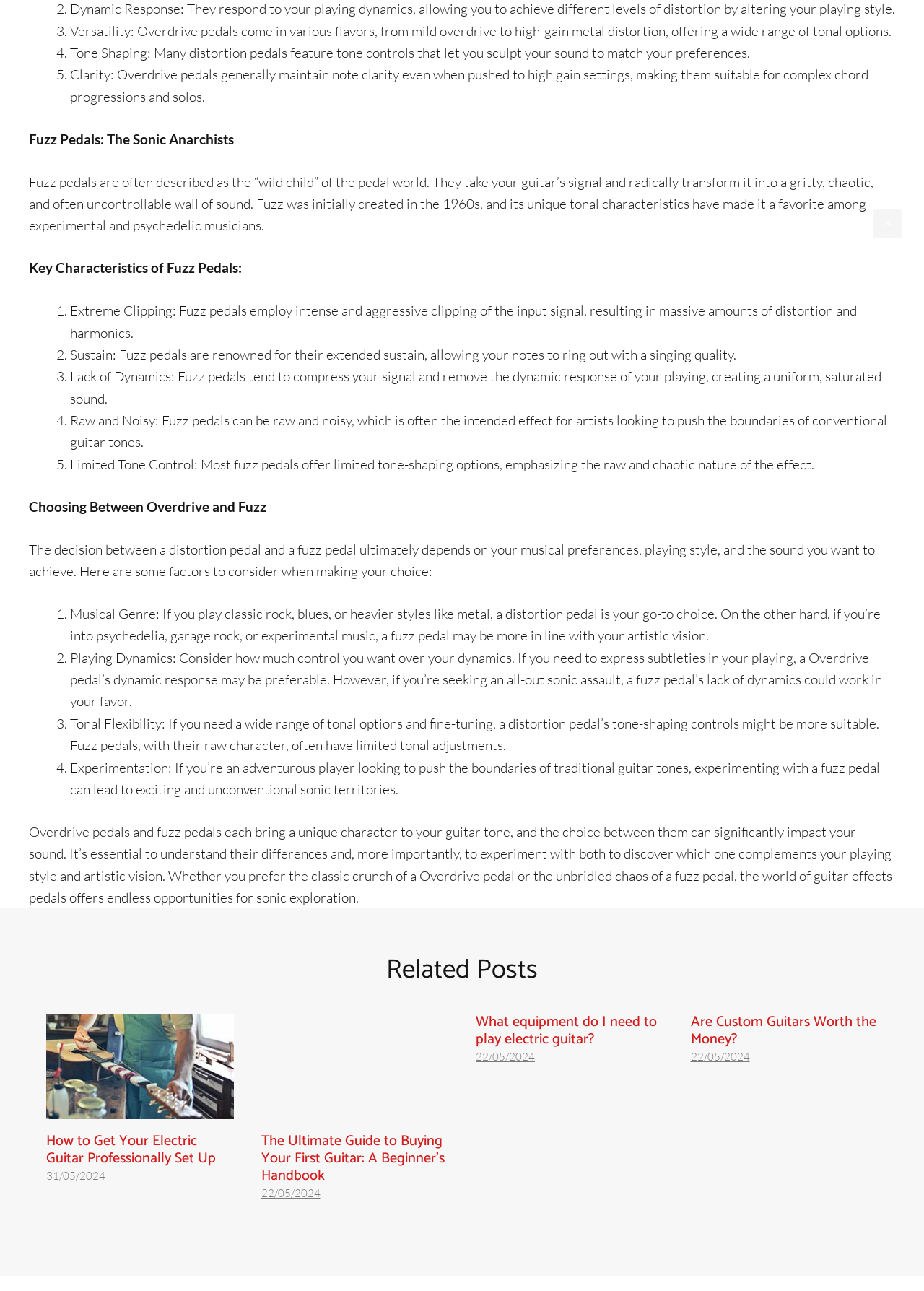Please locate the bounding box coordinates of the element's region that needs to be clicked to follow the instruction: "Read the article 'Are Custom Guitars Worth the Money?'". The bounding box coordinates should be provided as four float numbers between 0 and 1, i.e., [left, top, right, bottom].

[0.747, 0.785, 0.95, 0.812]